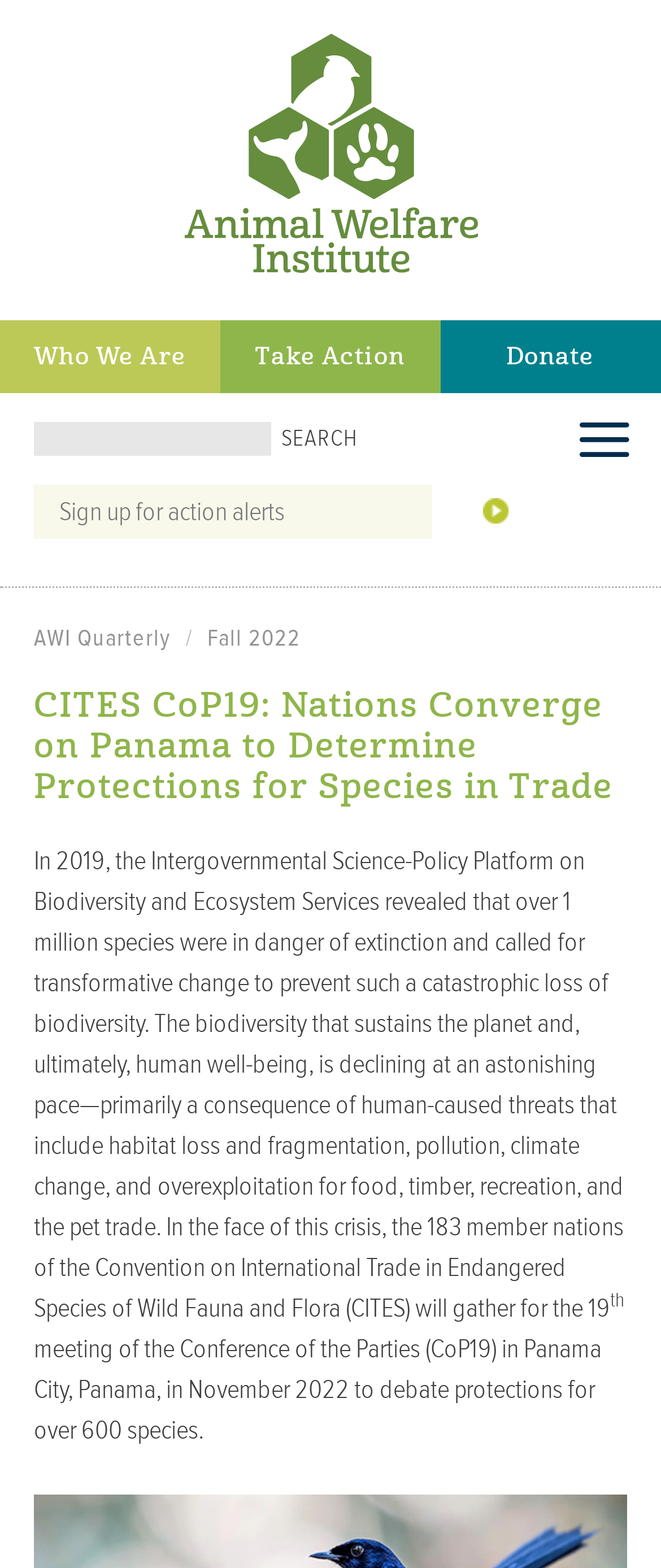Locate the bounding box coordinates of the UI element described by: "Who We Are". The bounding box coordinates should consist of four float numbers between 0 and 1, i.e., [left, top, right, bottom].

[0.0, 0.205, 0.333, 0.251]